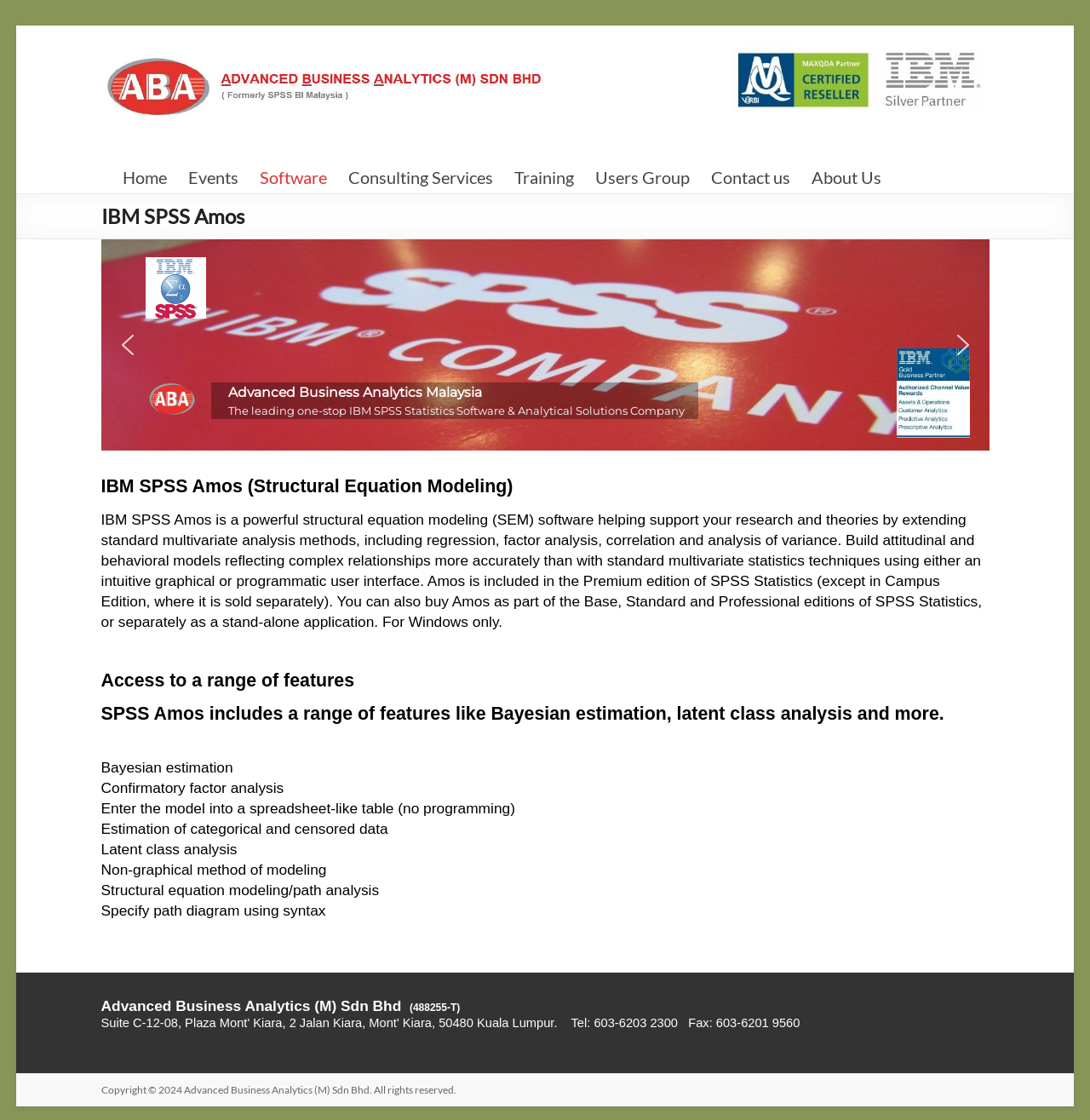What is the company name mentioned on the webpage?
Using the image provided, answer with just one word or phrase.

Advanced Business Analytics (M) Sdn Bhd